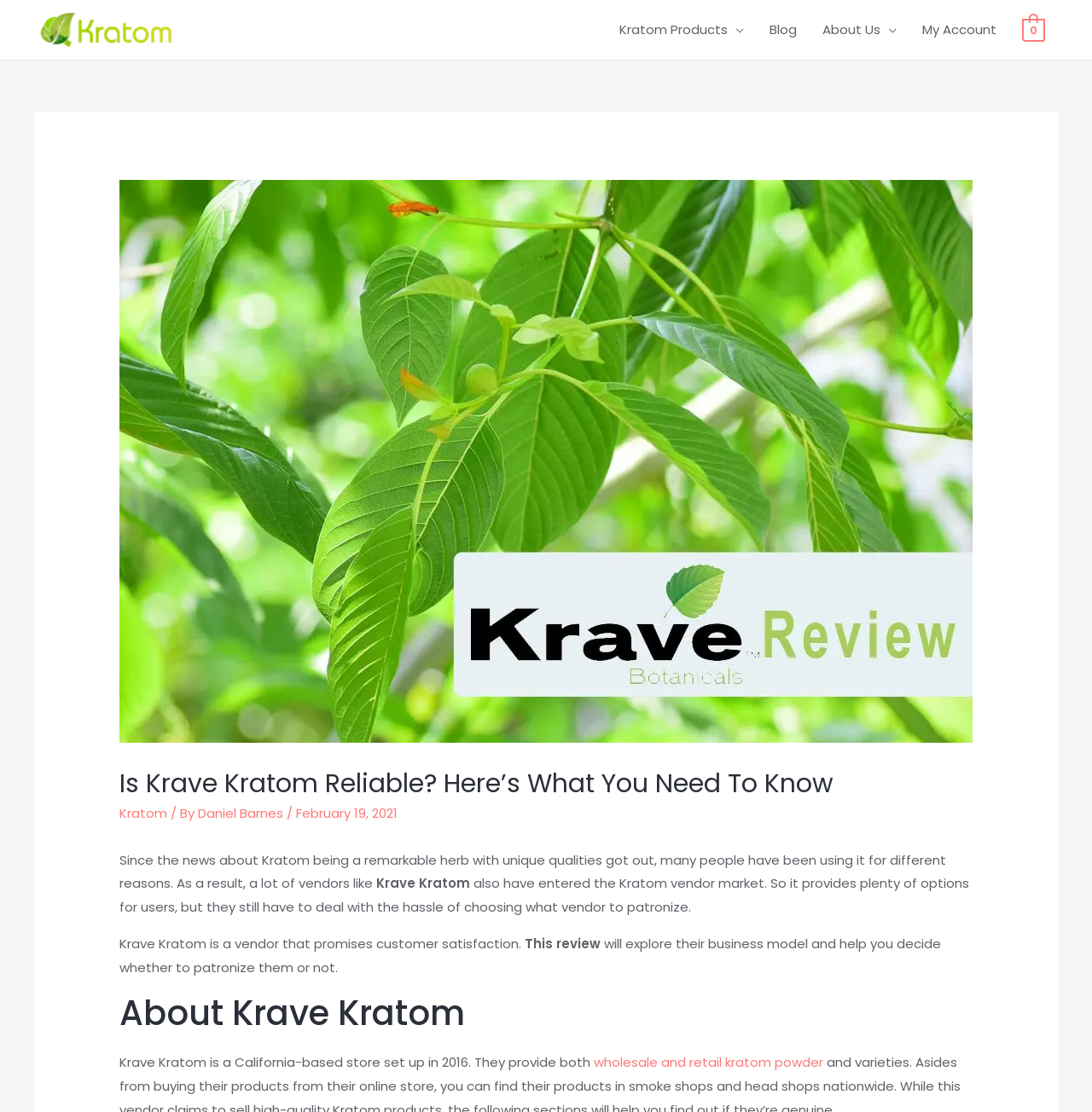Find the bounding box coordinates corresponding to the UI element with the description: "About Us". The coordinates should be formatted as [left, top, right, bottom], with values as floats between 0 and 1.

[0.741, 0.004, 0.833, 0.05]